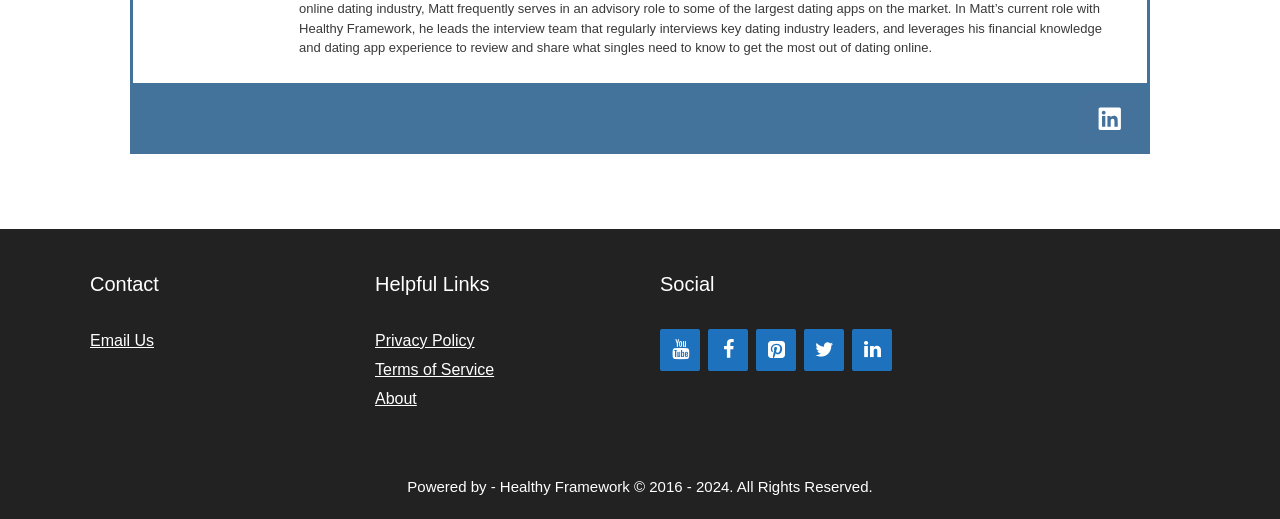Find the bounding box coordinates of the element's region that should be clicked in order to follow the given instruction: "View Privacy Policy". The coordinates should consist of four float numbers between 0 and 1, i.e., [left, top, right, bottom].

[0.293, 0.64, 0.371, 0.672]